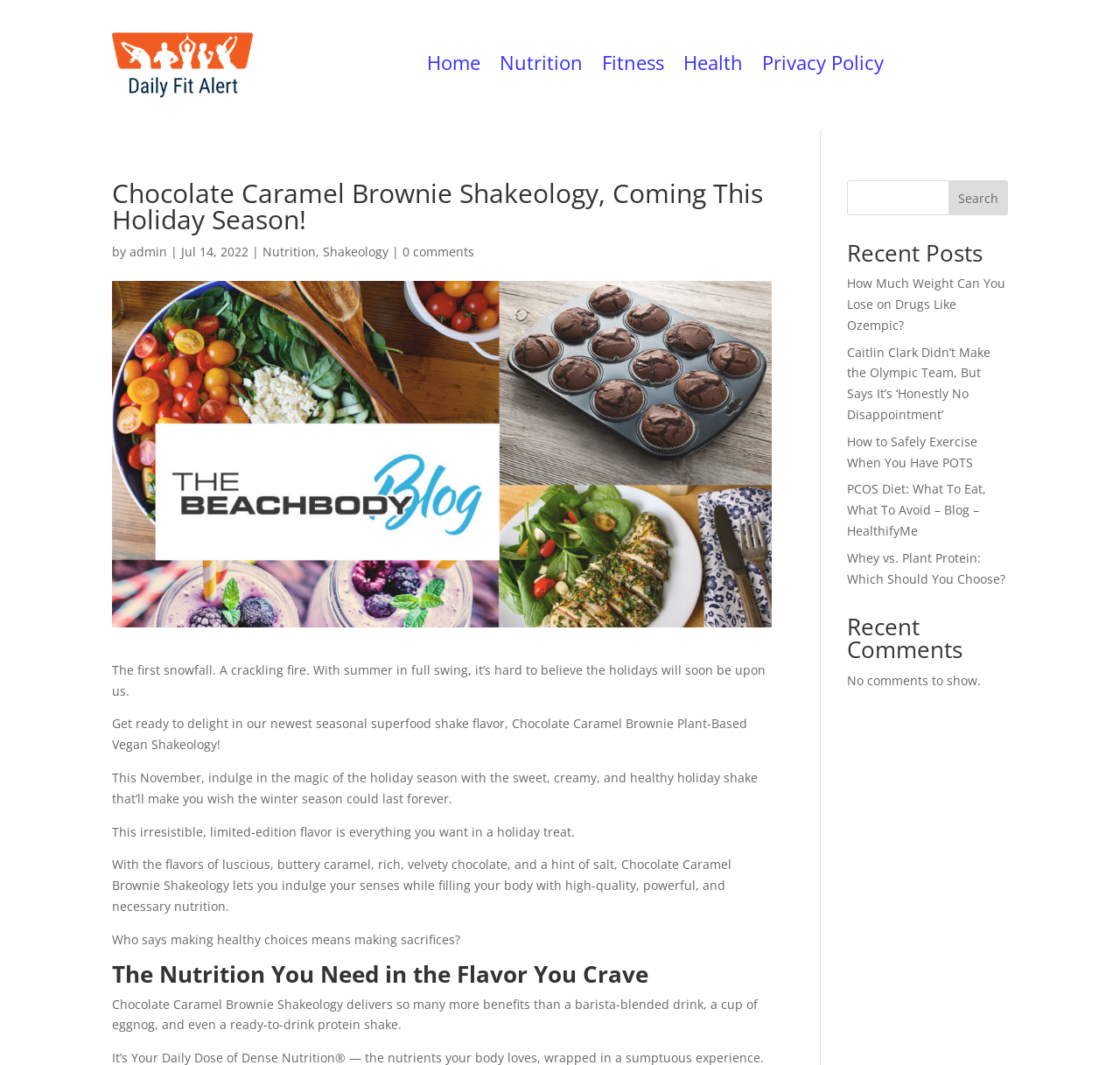Respond with a single word or phrase for the following question: 
What is the date of the post?

Jul 14, 2022